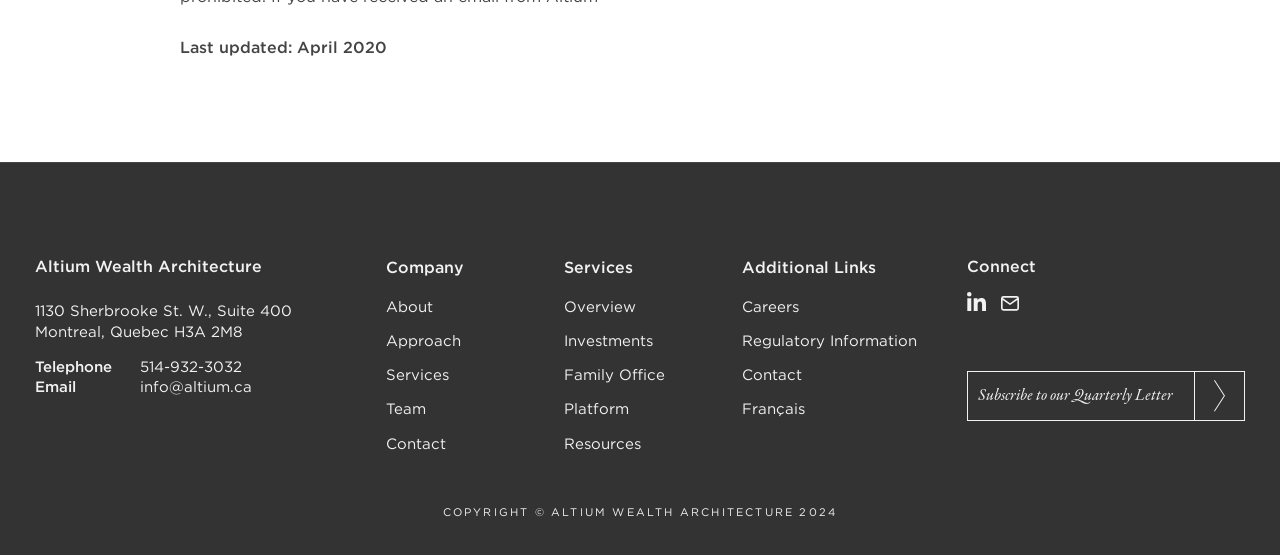With reference to the screenshot, provide a detailed response to the question below:
What is the copyright year of the website?

The copyright year can be found at the bottom of the webpage, where it is listed as 'COPYRIGHT © ALTIUM WEALTH ARCHITECTURE 2024'.